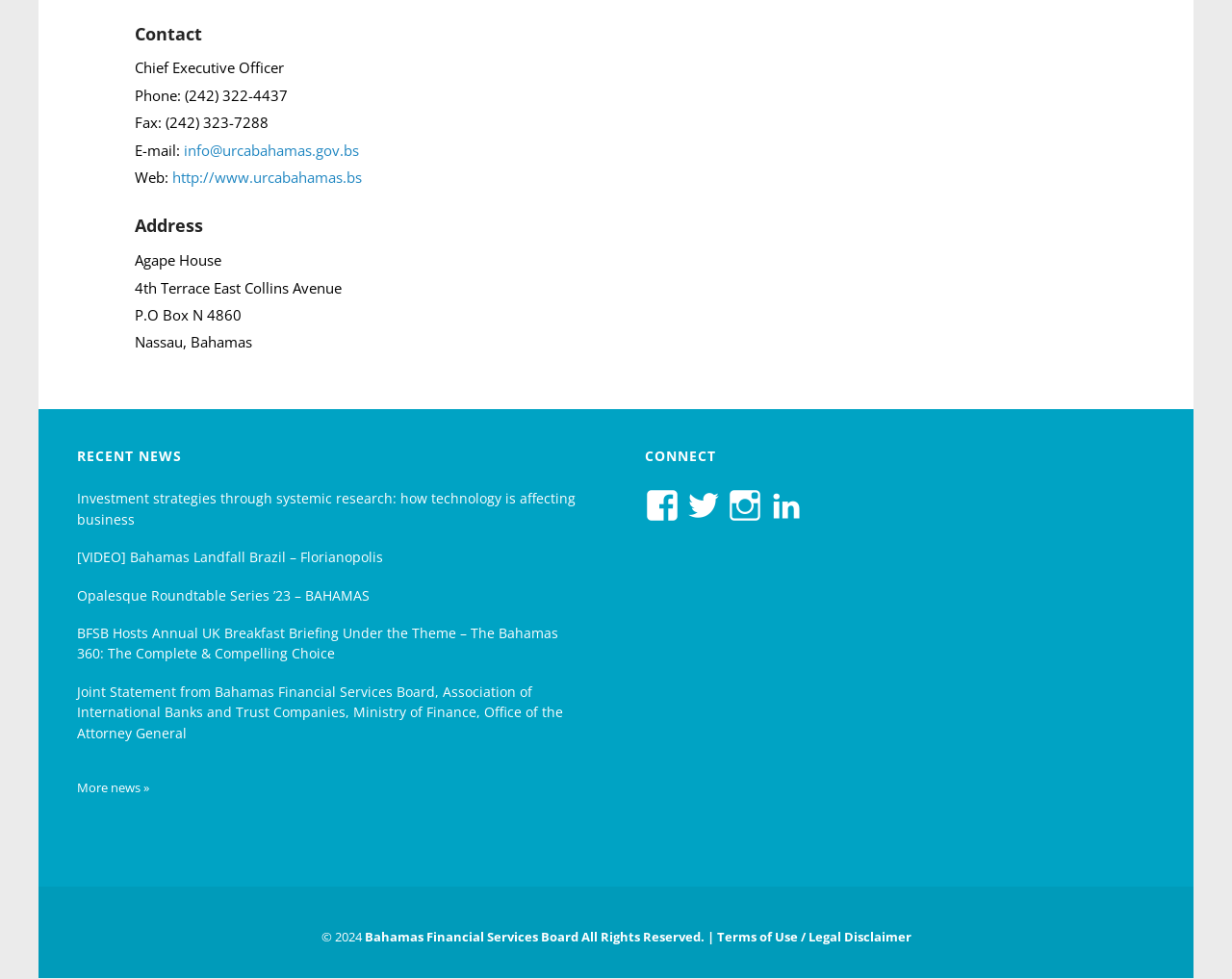How many social media links are available under the 'CONNECT' heading?
Using the visual information from the image, give a one-word or short-phrase answer.

4